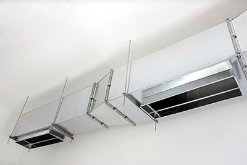Offer an in-depth caption that covers the entire scene depicted in the image.

The image features an intricate system of air ducts mounted on a ceiling, showcasing the essential infrastructure for effective air ventilation. The ducts are constructed from metal, highlighting their durability and efficiency in regulating airflow within a building. This setup is indicative of professional air duct cleaning services, as discussed in the accompanying content addressing common questions about air duct maintenance and cleaning. Properly maintained air ducts are crucial for ensuring indoor air quality and comfort, preventing the buildup of contaminants that can adversely affect health. This image aligns with the theme of air duct cleaning, underscoring the importance of professional service for both residential and commercial properties in Tiburon, CA.